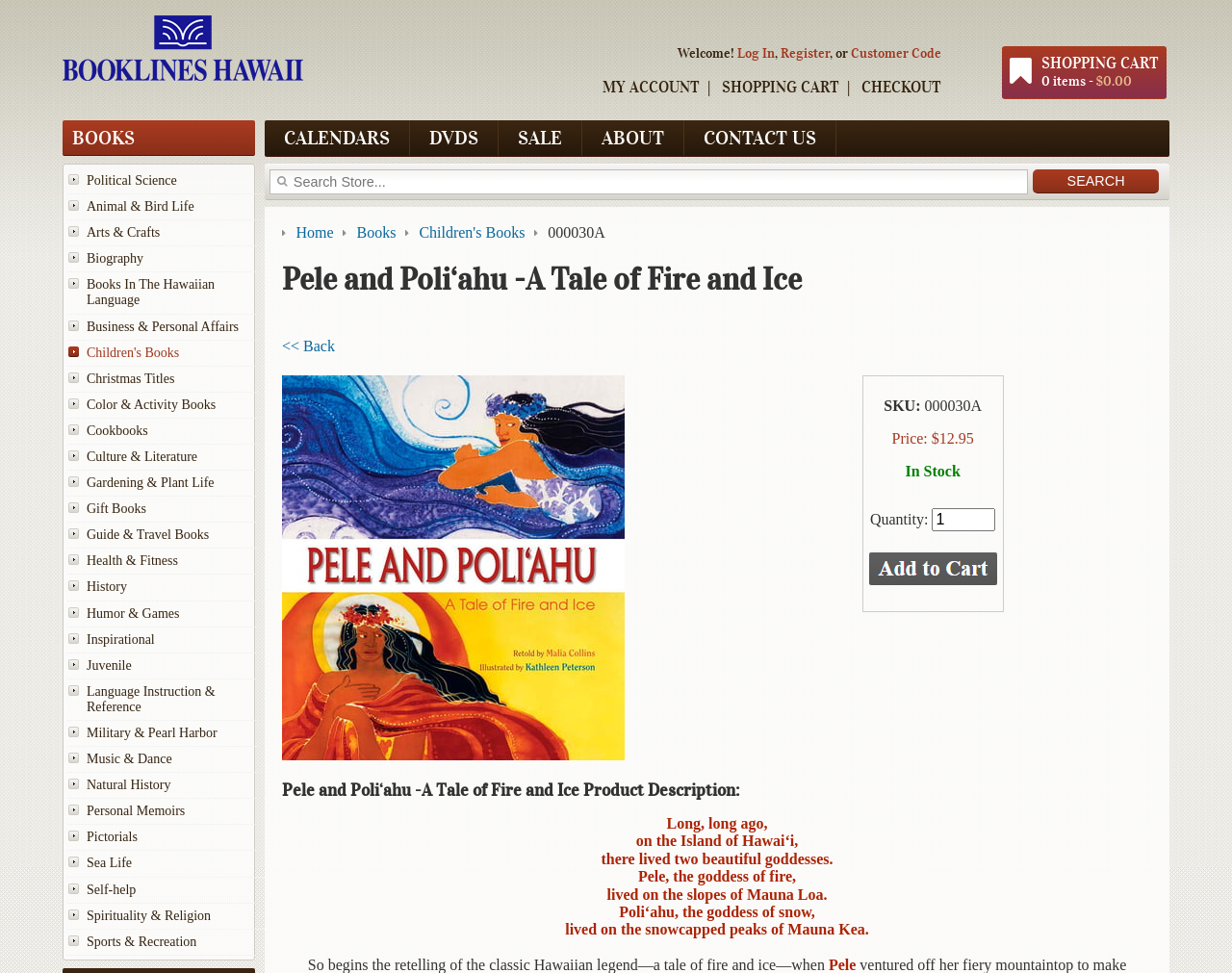Please specify the bounding box coordinates of the clickable region to carry out the following instruction: "View shopping cart". The coordinates should be four float numbers between 0 and 1, in the format [left, top, right, bottom].

[0.813, 0.047, 0.946, 0.102]